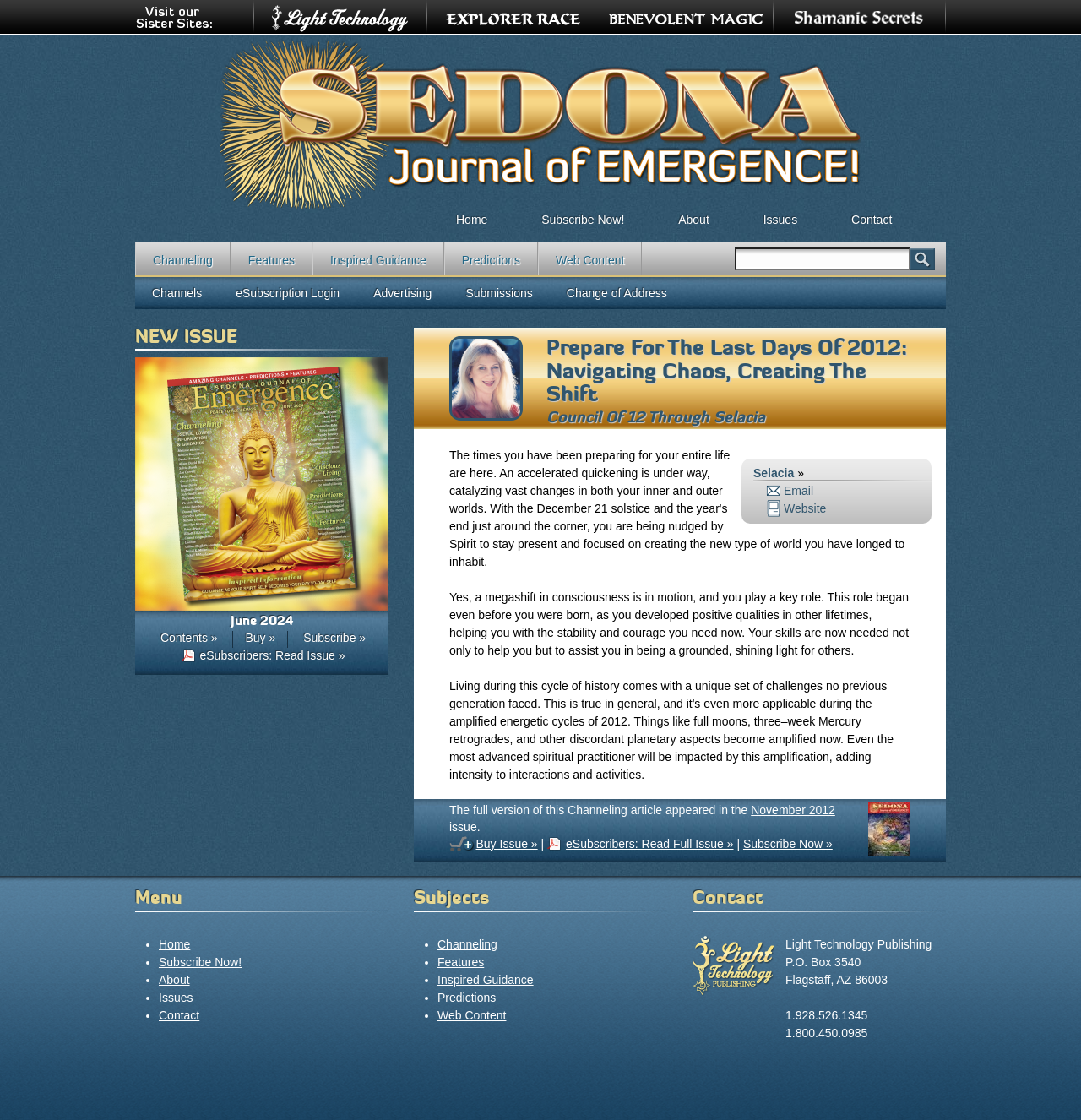Given the element description: "Change of Address", predict the bounding box coordinates of the UI element it refers to, using four float numbers between 0 and 1, i.e., [left, top, right, bottom].

[0.508, 0.247, 0.633, 0.276]